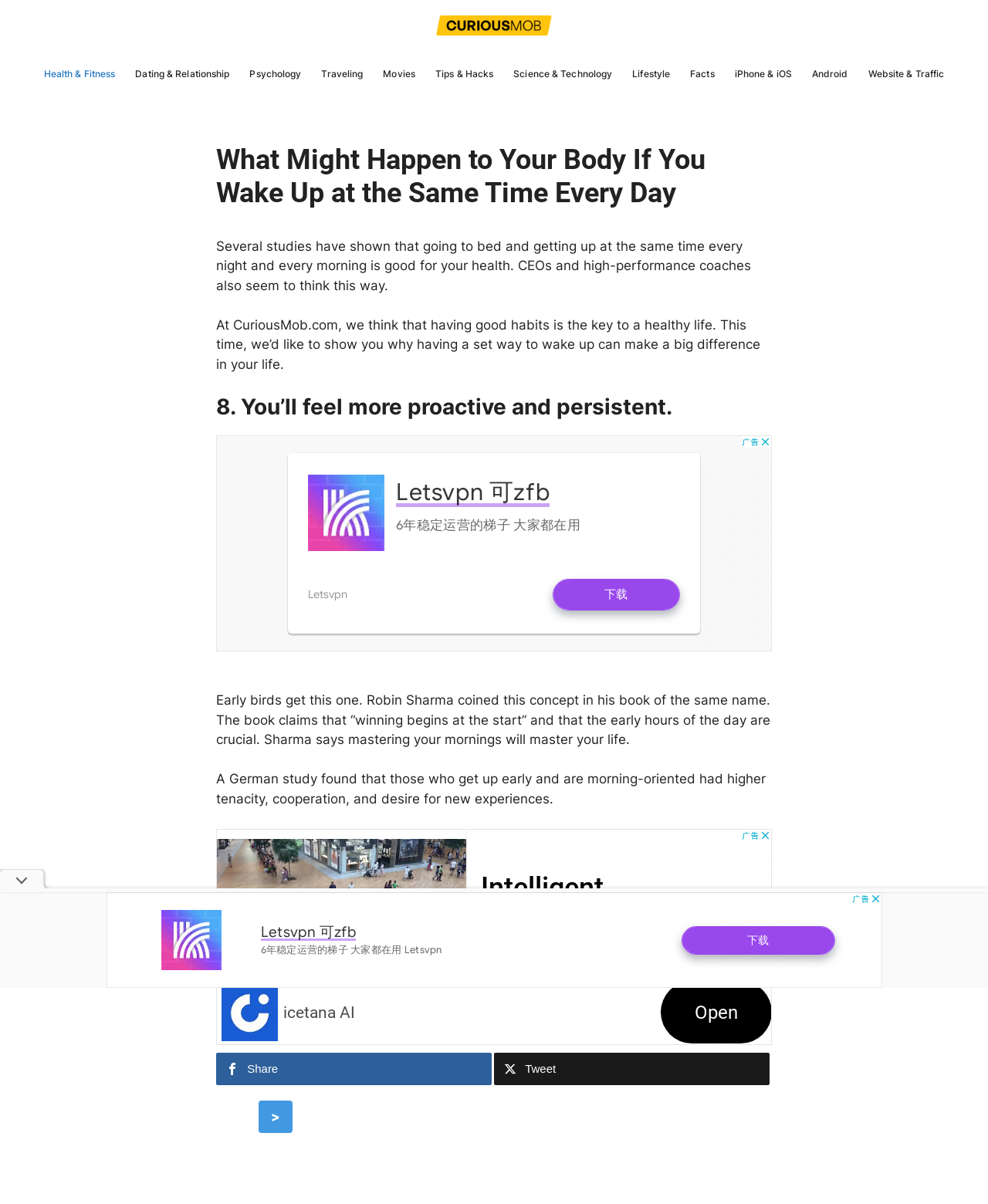What is the topic of the article?
Examine the webpage screenshot and provide an in-depth answer to the question.

Based on the content of the article, it appears to be discussing the benefits of waking up at the same time every day, which falls under the category of health and wellness.